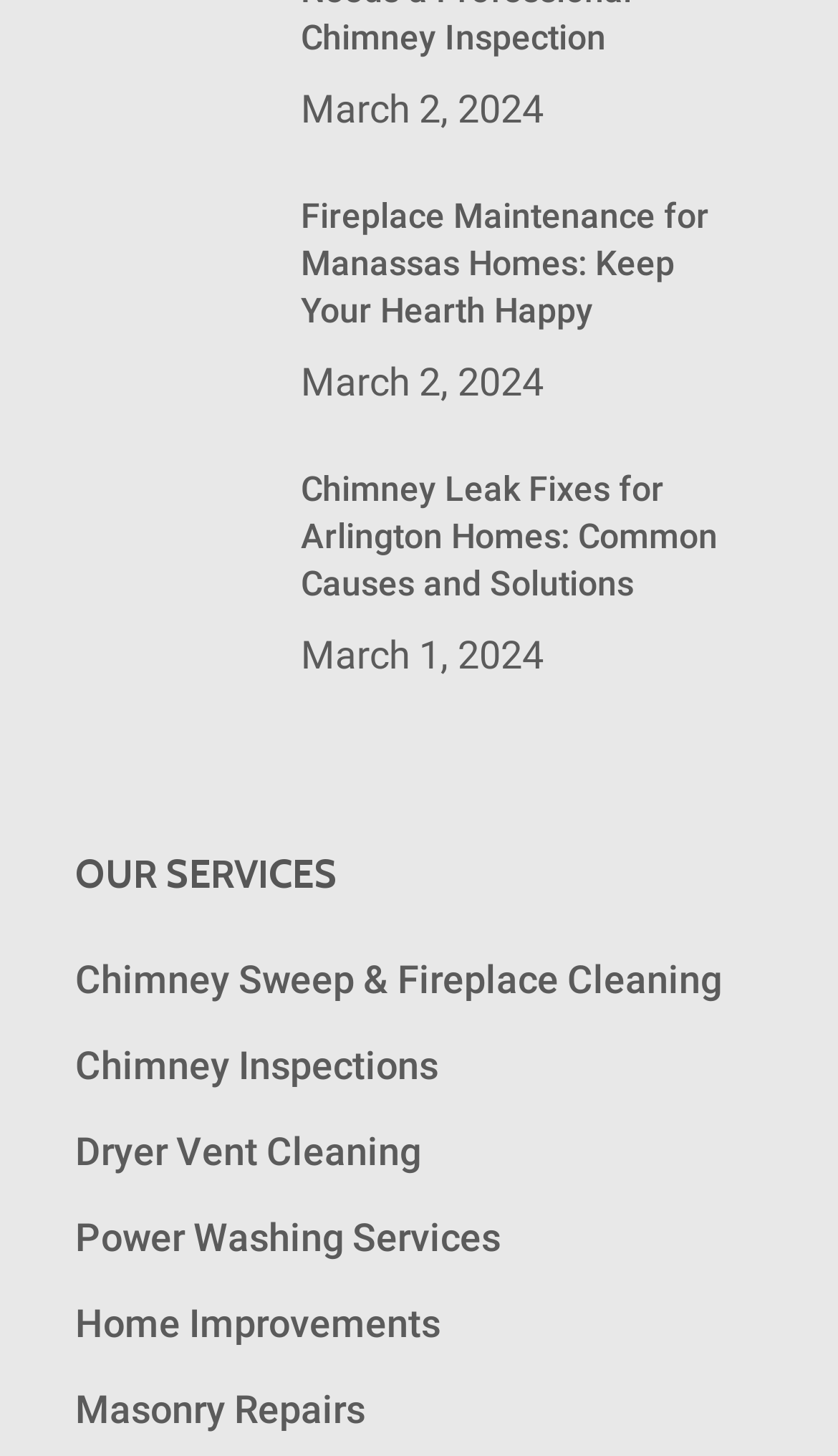What is the purpose of the 'Dryer Vent Cleaning' service?
Offer a detailed and exhaustive answer to the question.

Based on the context of the webpage, which is focused on chimney and fireplace services, I can infer that the 'Dryer Vent Cleaning' service is intended to clean dryer vents, likely to prevent fires or improve dryer efficiency.